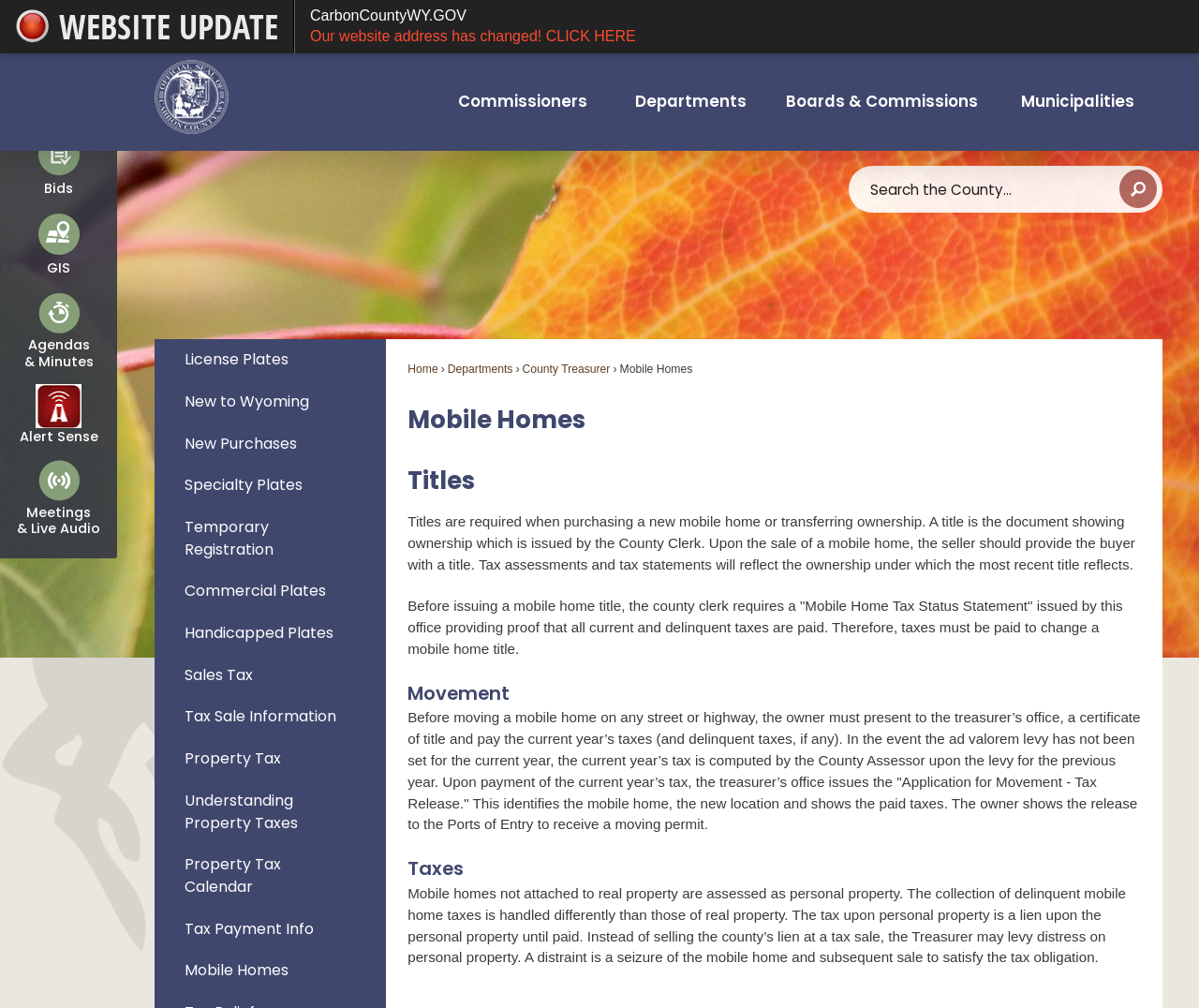Write a detailed summary of the webpage.

The webpage is about Mobile Homes in Carbon County, Wyoming. At the top, there is a link to skip to the main content, followed by an emergency alert notification with an image. Below this, there is a link to the website's new address and a county seal image. 

To the right of the county seal, there is a vertical menu with several options, including Commissioners, Departments, Boards & Commissions, and Municipalities. 

Below the menu, there is a search region with a search box and a search button. 

The main content of the page is divided into sections, each with a heading. The first section is about Titles, explaining that titles are required when purchasing a new mobile home or transferring ownership. The second section is about Movement, detailing the process of moving a mobile home, including obtaining a certificate of title and paying taxes. The third section is about Taxes, explaining how mobile homes are assessed as personal property and the process of collecting delinquent taxes.

To the left of the main content, there is a menu with several options related to license plates, new purchases, specialty plates, and more. 

At the bottom of the page, there are links to other pages, including Bids, GIS, Agendas & Minutes, Alert Sense, and Meetings & Live Audio.